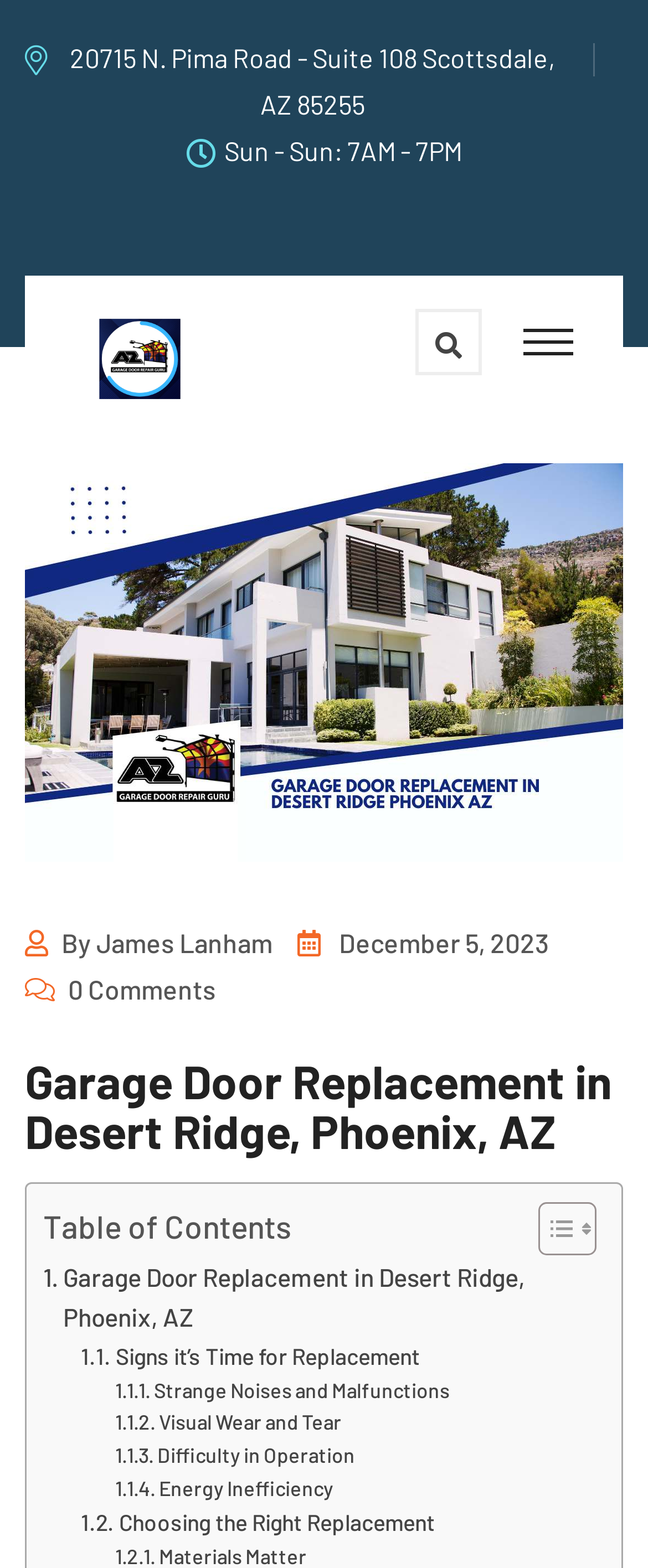Identify the coordinates of the bounding box for the element described below: "Difficulty in Operation". Return the coordinates as four float numbers between 0 and 1: [left, top, right, bottom].

[0.178, 0.918, 0.548, 0.939]